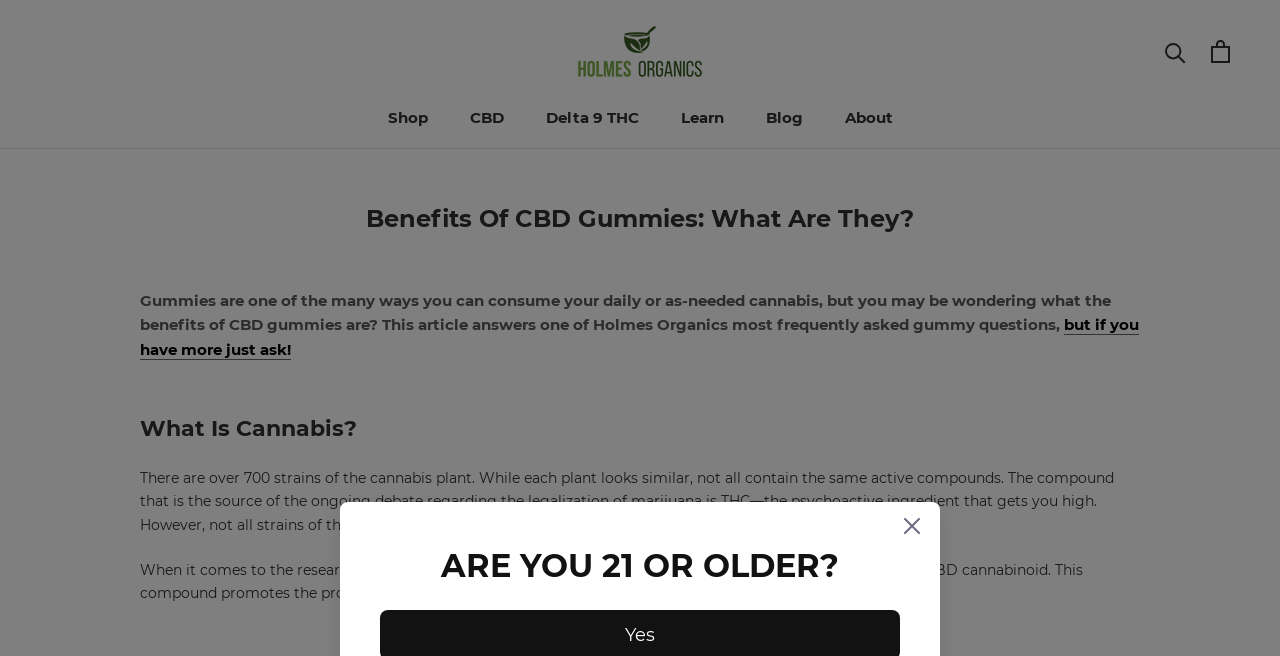Locate the bounding box coordinates of the clickable part needed for the task: "Search for something".

[0.91, 0.062, 0.927, 0.095]